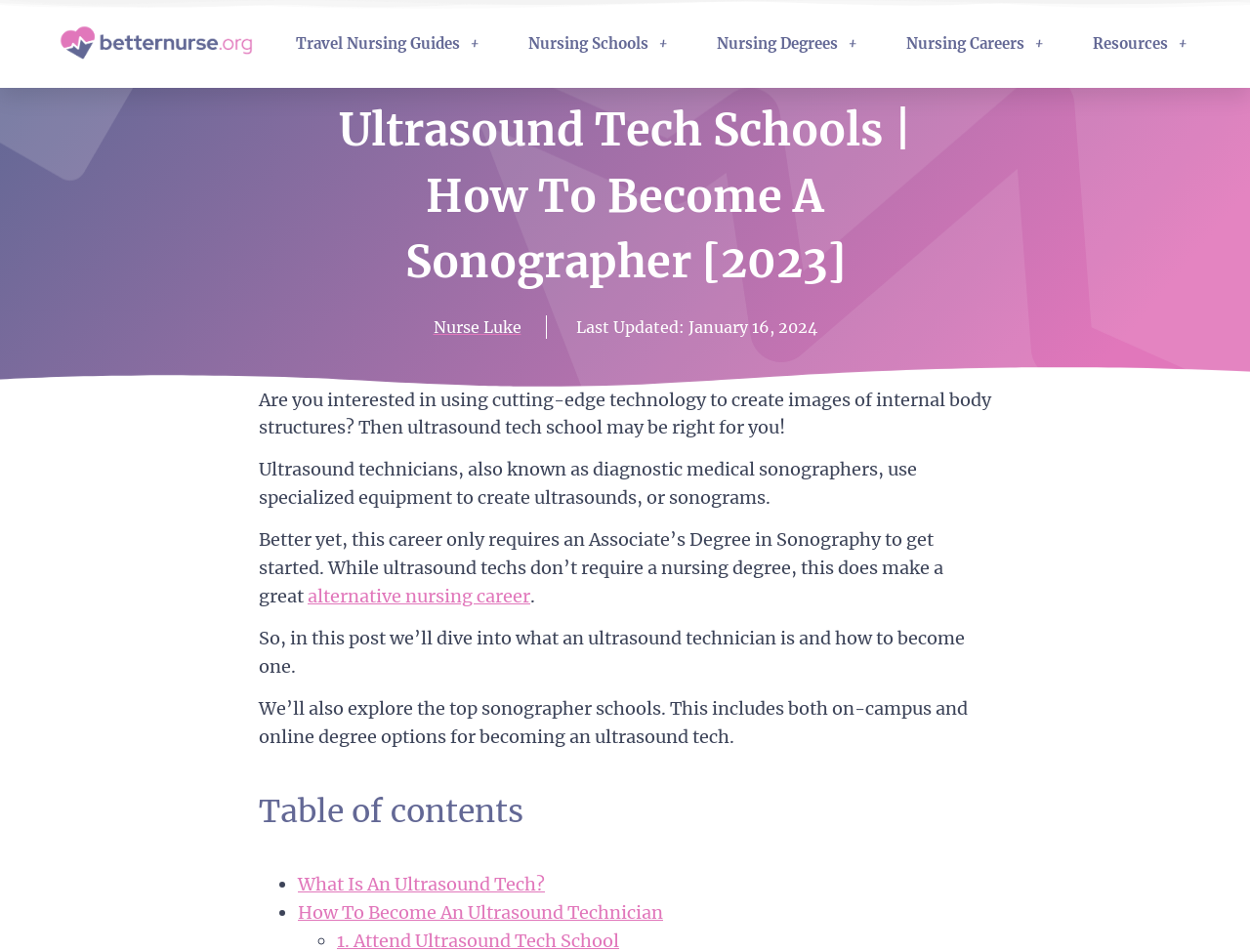Use a single word or phrase to answer the question:
What is the purpose of the equipment used by ultrasound technicians?

Create images of internal body structures